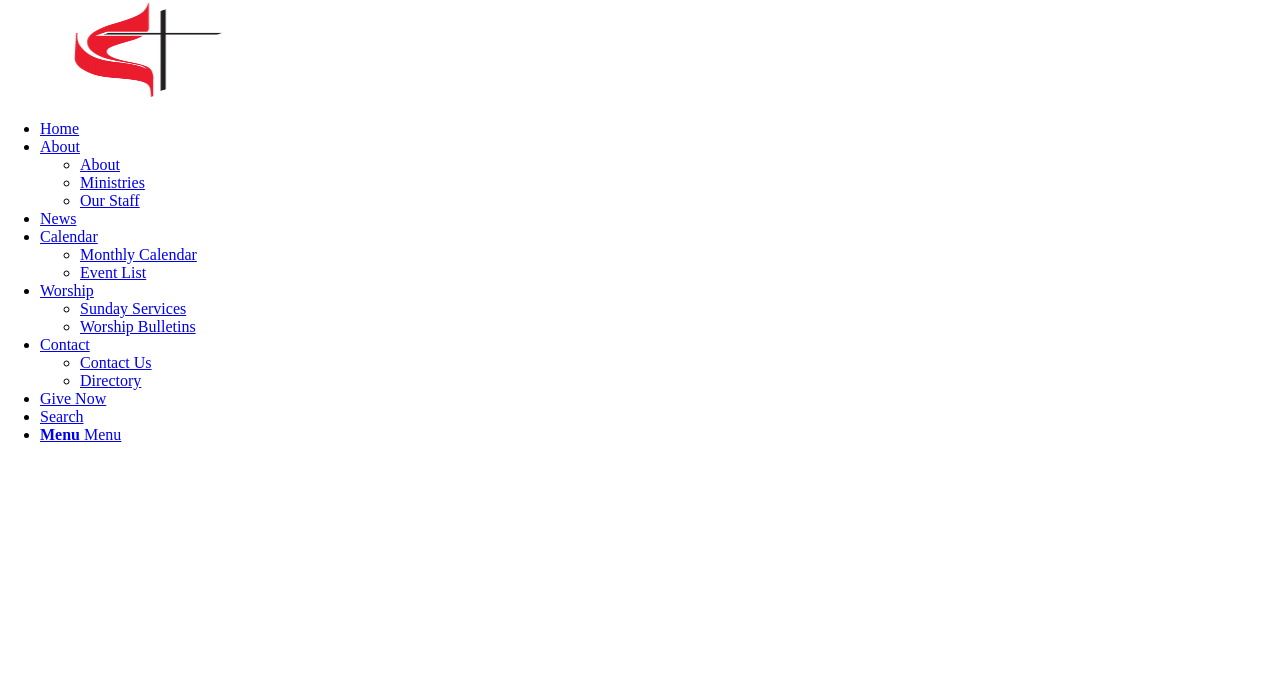Highlight the bounding box coordinates of the region I should click on to meet the following instruction: "give now".

[0.031, 0.564, 1.0, 0.59]